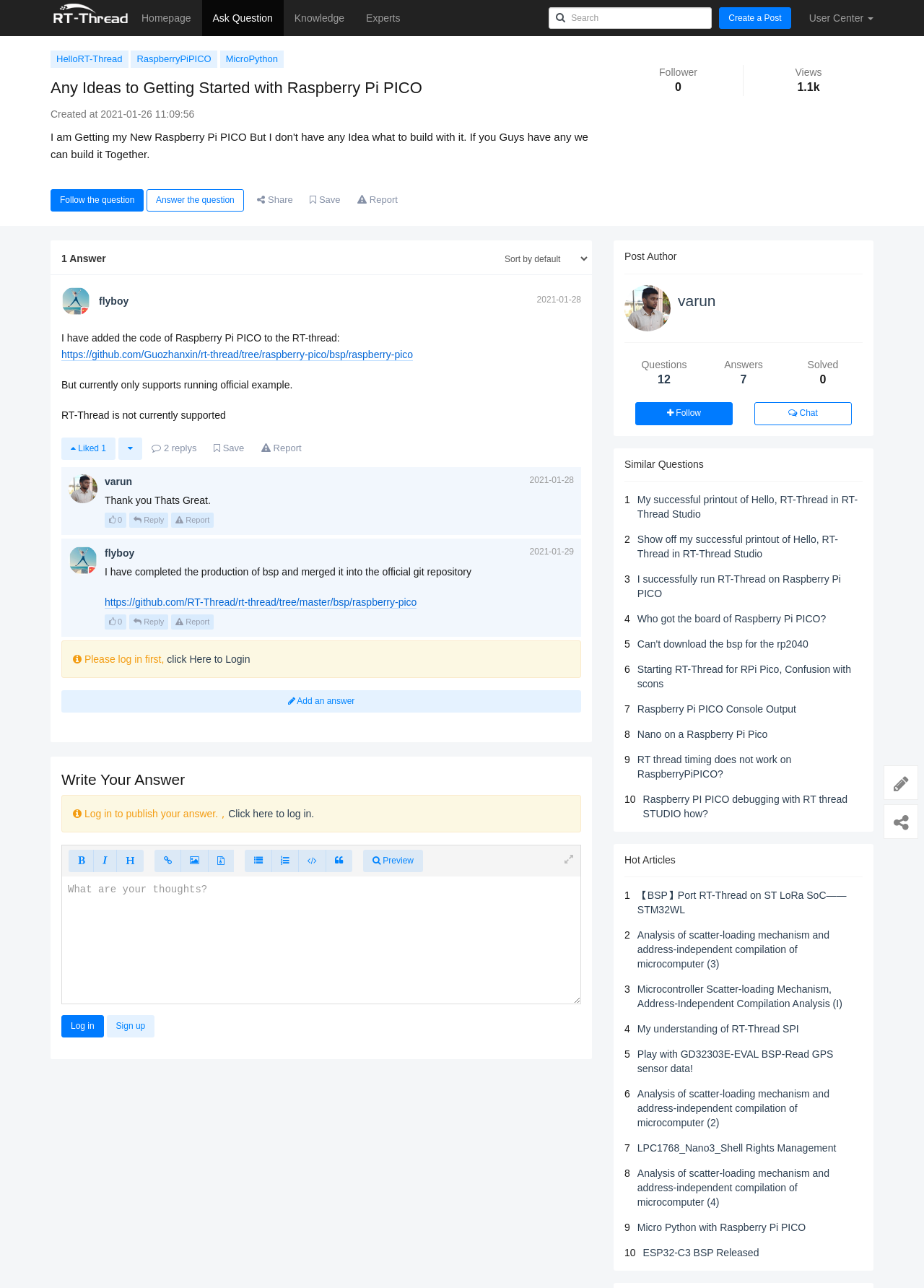Determine which piece of text is the heading of the webpage and provide it.

Any Ideas to Getting Started with Raspberry Pi PICO